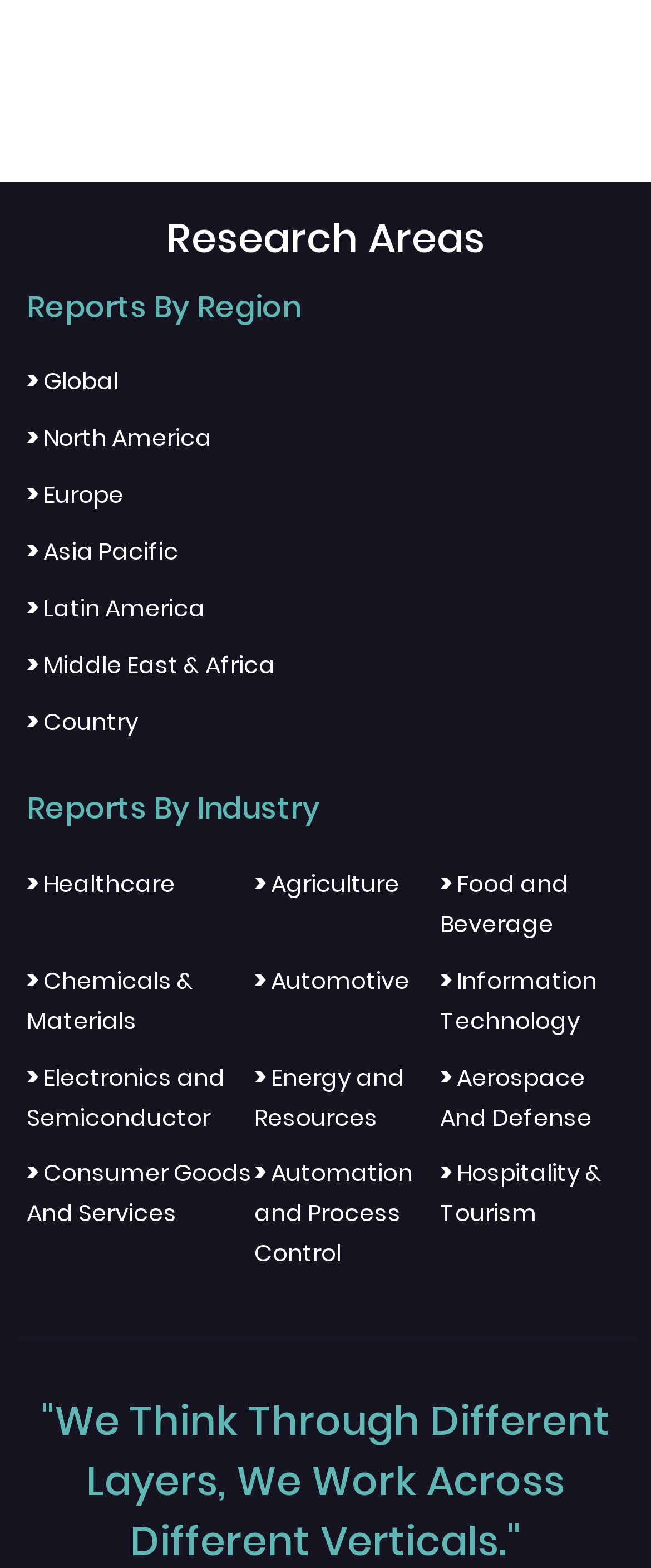Please identify the bounding box coordinates of the element that needs to be clicked to execute the following command: "Read reports on healthcare". Provide the bounding box using four float numbers between 0 and 1, formatted as [left, top, right, bottom].

[0.041, 0.553, 0.269, 0.574]